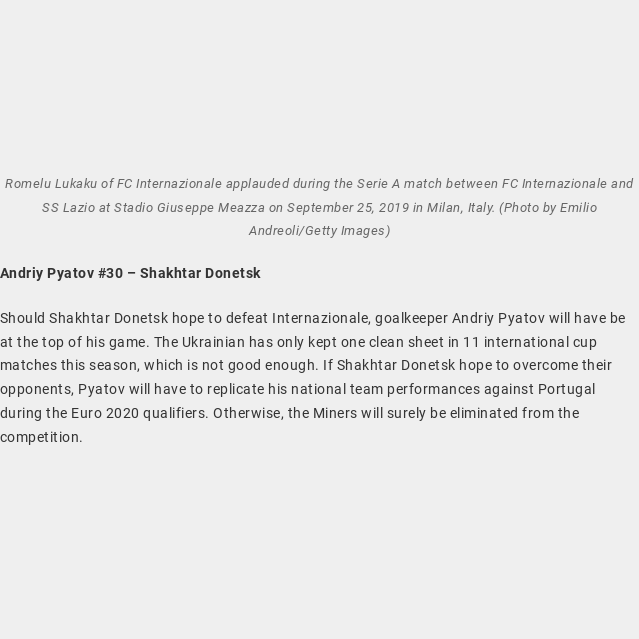Based on the image, provide a detailed response to the question:
How many clean sheets has Pyatov recorded in 11 international cup matches?

According to the caption, Andriy Pyatov has recorded only one clean sheet in 11 international cup matches this season, which is considered an unsatisfactory statistic for a goalkeeper.